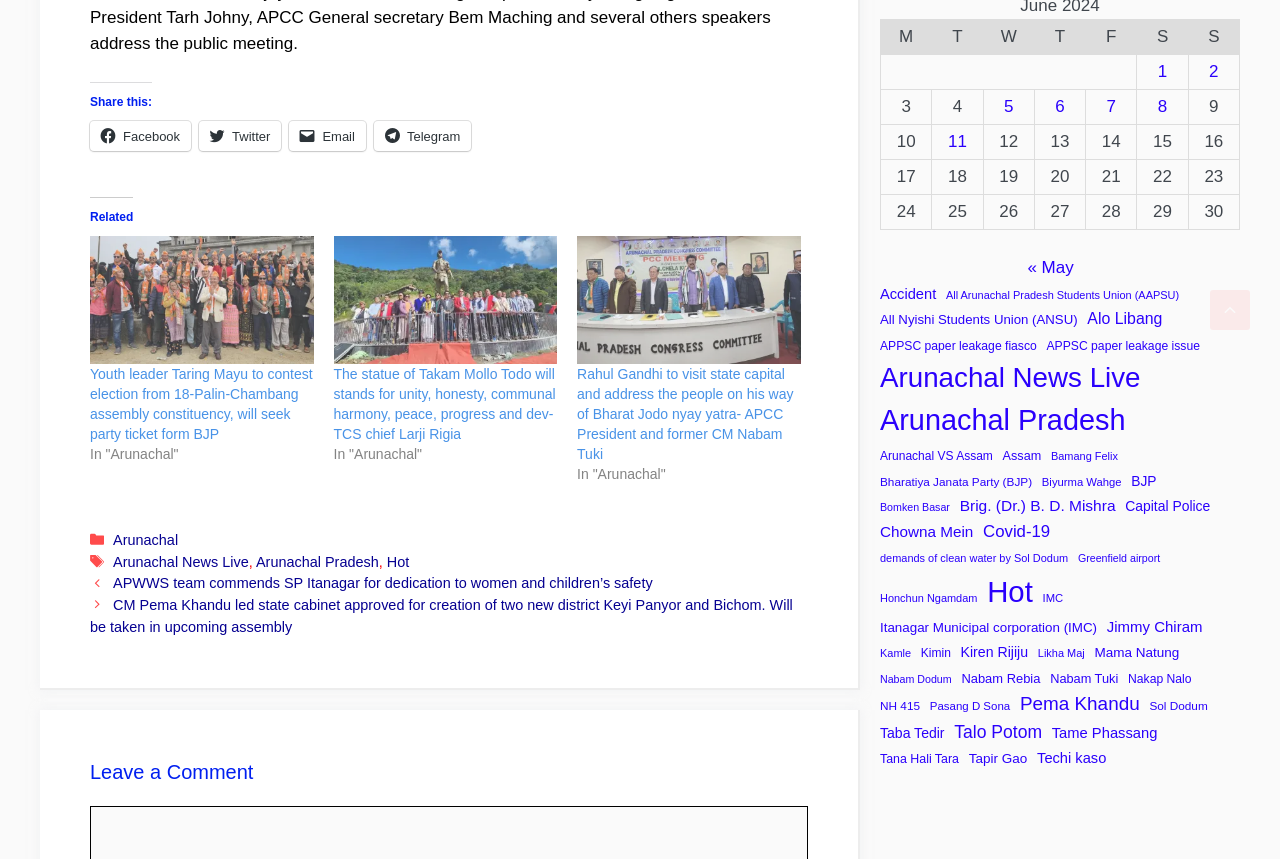Given the description "All Nyishi Students Union (ANSU)", determine the bounding box of the corresponding UI element.

[0.688, 0.361, 0.842, 0.385]